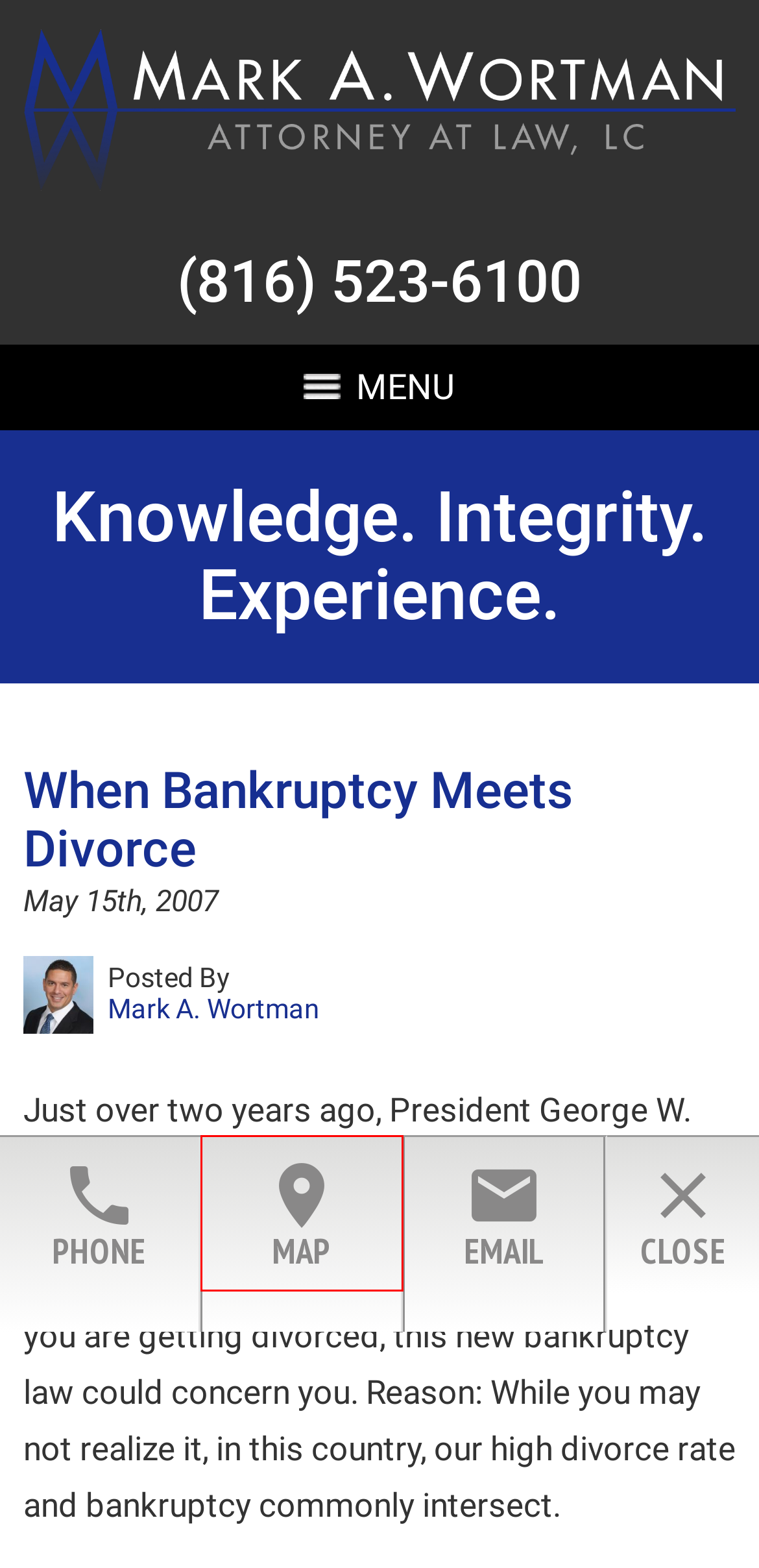Observe the provided screenshot of a webpage that has a red rectangle bounding box. Determine the webpage description that best matches the new webpage after clicking the element inside the red bounding box. Here are the candidates:
A. Mark Wortman — Kansas City, MO Divorce & Family Law Attorney
B. Property Division in a Missouri Divorce – Mark A. Wortman
C. Disclaimer – Mark A. Wortman, Attorney at Law, LC
D. Attorney for Uncontested Divorce – Mark Wortman, Kansas City, MO
E. Family Law: Contempt of Court in Missouri – Attorney Mark Wortman
F. Annulment in Missouri – Family Law Attorney Mark A. Wortman
G. 高德地图
H. Missouri Divorce & Family Law Attorney – Mark A. Wortman

G